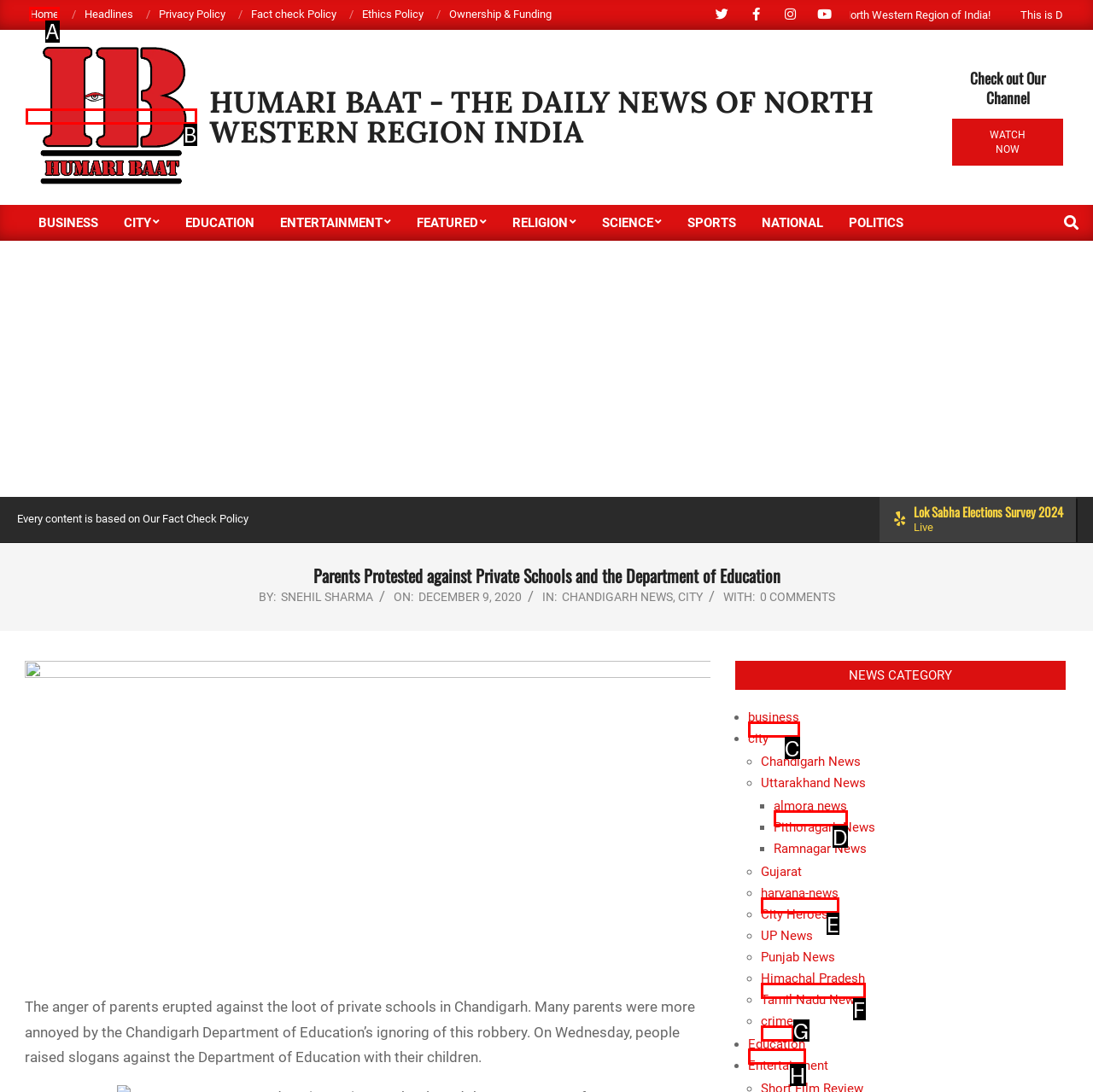Find the option you need to click to complete the following instruction: Go to the 'KITCHEN' category
Answer with the corresponding letter from the choices given directly.

None